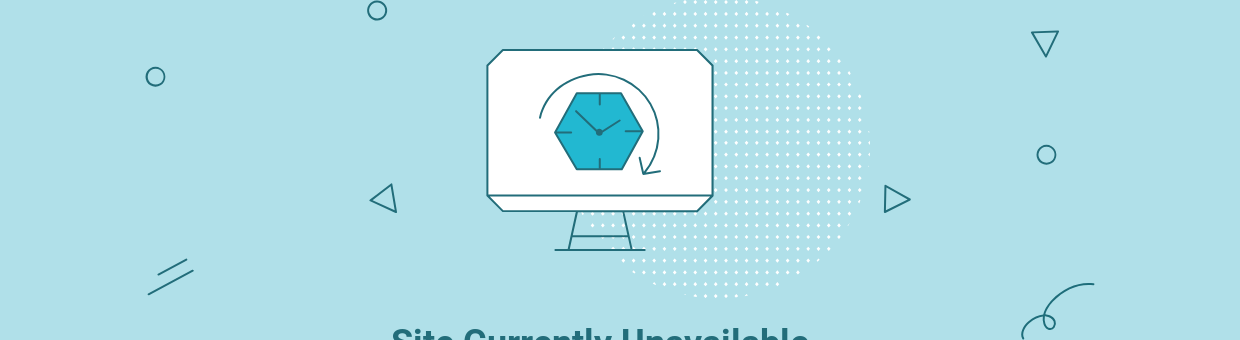What shape encloses the clock icon?
Provide an in-depth answer to the question, covering all aspects.

According to the caption, the clock icon is enclosed within a hexagon, which is a specific geometric shape mentioned in the description.